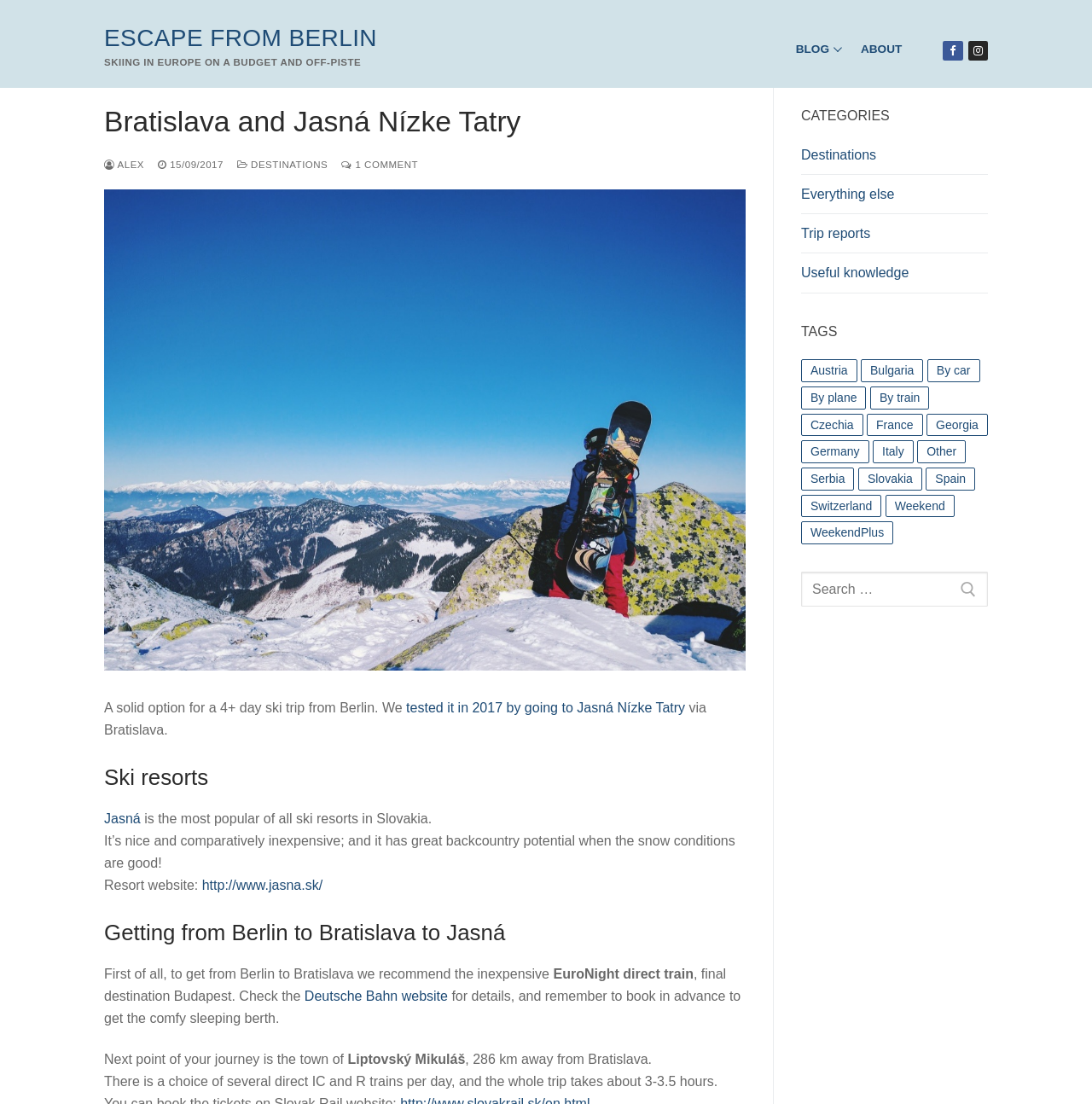What is the name of the town where you need to transfer to get to Jasná?
Look at the screenshot and respond with one word or a short phrase.

Liptovský Mikuláš